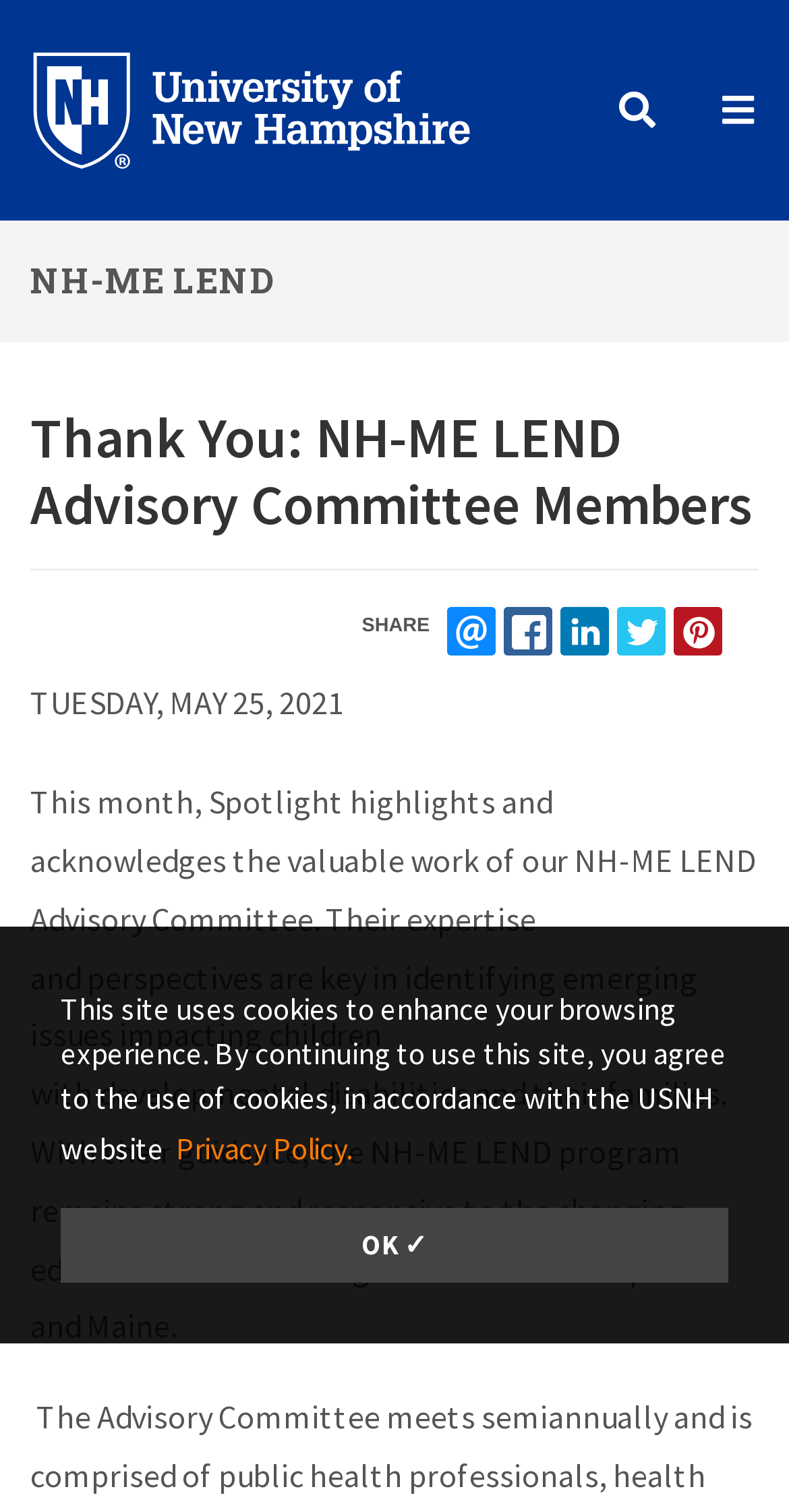Please extract the webpage's main title and generate its text content.

Thank You: NH-ME LEND Advisory Committee Members